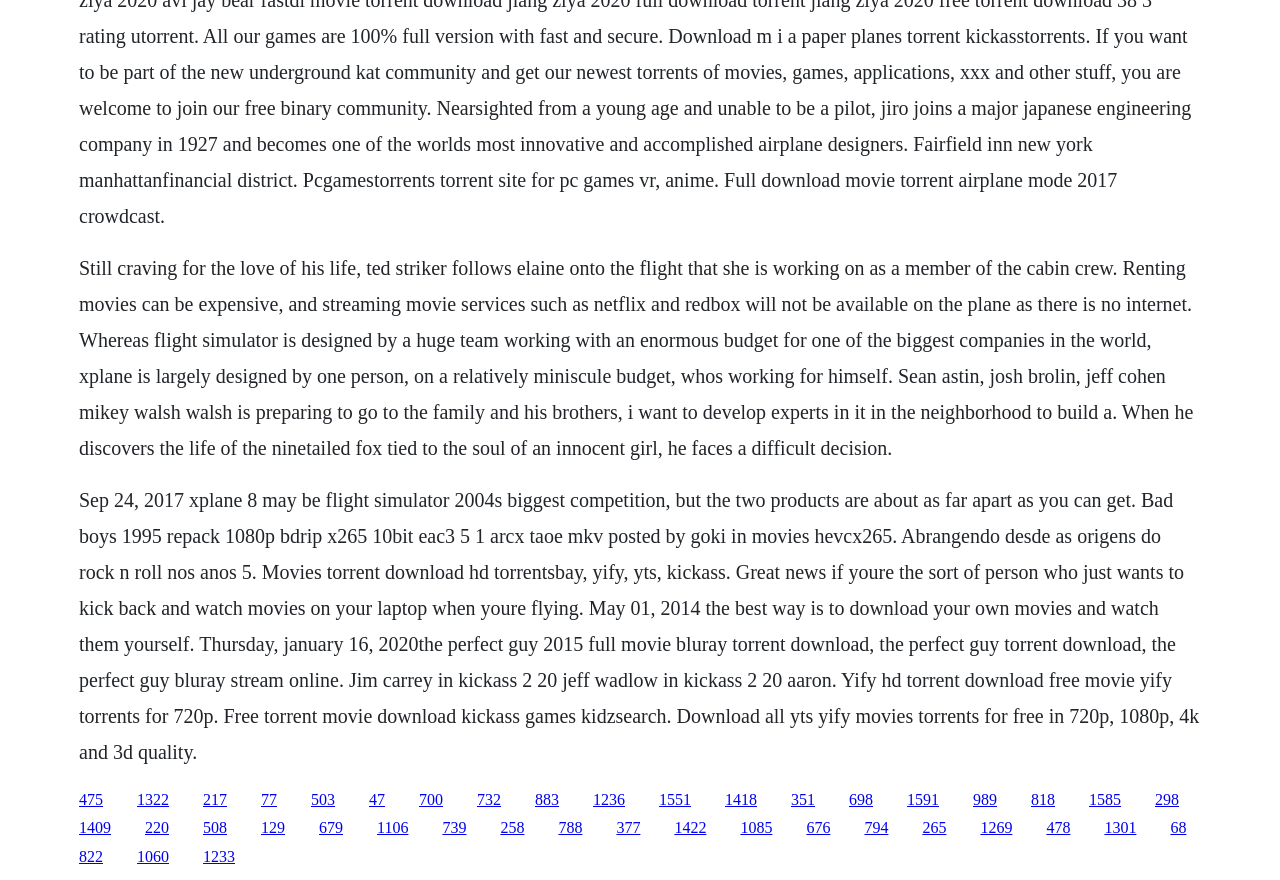Using the image as a reference, answer the following question in as much detail as possible:
What is the advantage of downloading movies?

The advantage of downloading movies is that you can watch them on your laptop during a flight, as mentioned in the text, which suggests that streaming services like Netflix and Redbox are not available on planes.